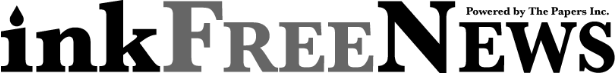Who is the organizational backer of the news service?
Answer briefly with a single word or phrase based on the image.

The Papers Inc.